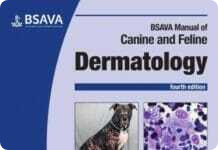Compose an extensive description of the image.

The image features the cover of the "BSAVA Manual of Canine and Feline Dermatology," fourth edition. The design includes a prominent title in bold typography, indicating its focus on dermatological issues pertaining to both dogs and cats. Accompanying the title are two images: one showing a dog, likely representing the canine aspect of dermatology, and another showcasing microscopic images related to skin conditions, emphasizing the manual's scientific approach. This comprehensive resource is published by the British Small Animal Veterinary Association (BSAVA) and serves as an essential guide for veterinary professionals dealing with dermatological problems in small animals.